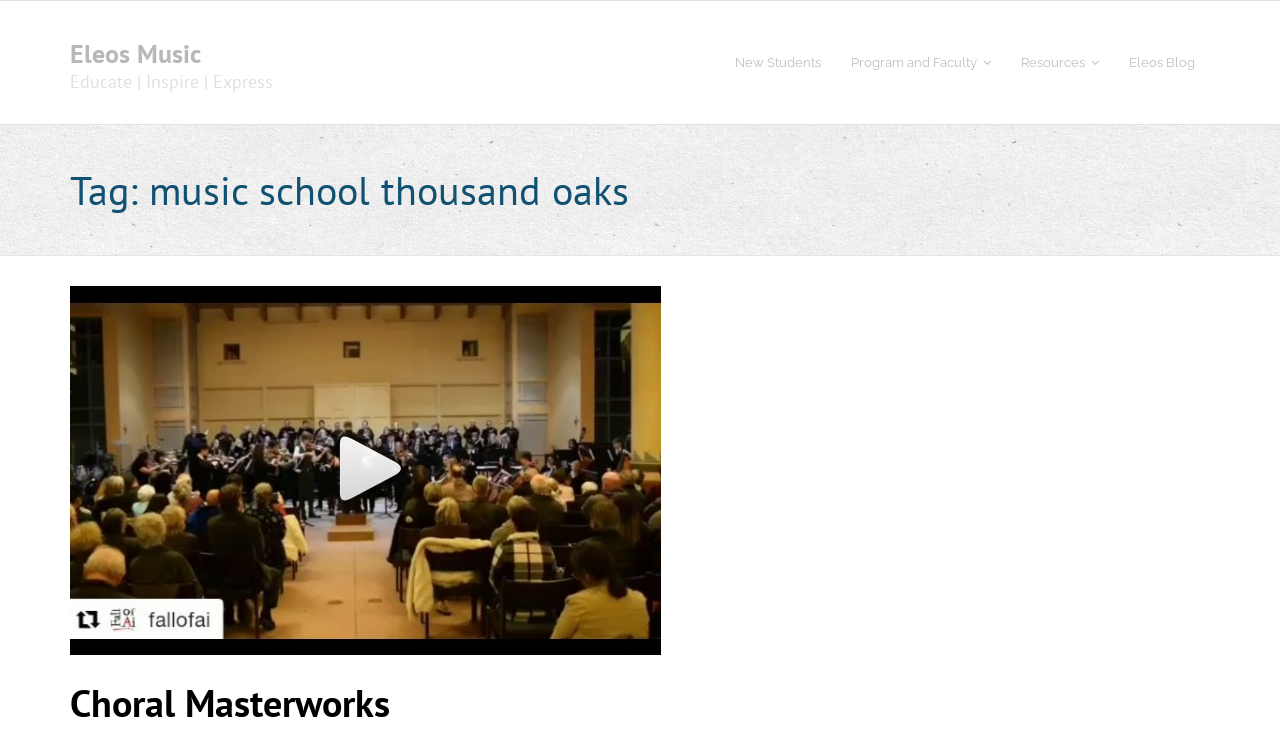Generate a thorough caption that explains the contents of the webpage.

The webpage is about Eleos Music, a music school in Thousand Oaks. At the top, there is a heading that reads "Eleos Music Educate | Inspire | Express", with "Eleos Music" and "Educate | Inspire | Express" on separate lines. Below this, there is a navigation menu with five links: "New Students", "Program and Faculty", "Resources", and "Eleos Blog", arranged horizontally across the page.

Further down, there is a section with a heading that reads "Tag: music school thousand oaks". Below this, there is a large section that takes up most of the page, with a header that contains two social media links, represented by icons. Within this section, there is a table with two more links, one with a Facebook icon and the other with a Twitter icon.

At the very bottom of the page, there is a heading that reads "Choral Masterworks", with a link to "Choral Masterworks" right above it.